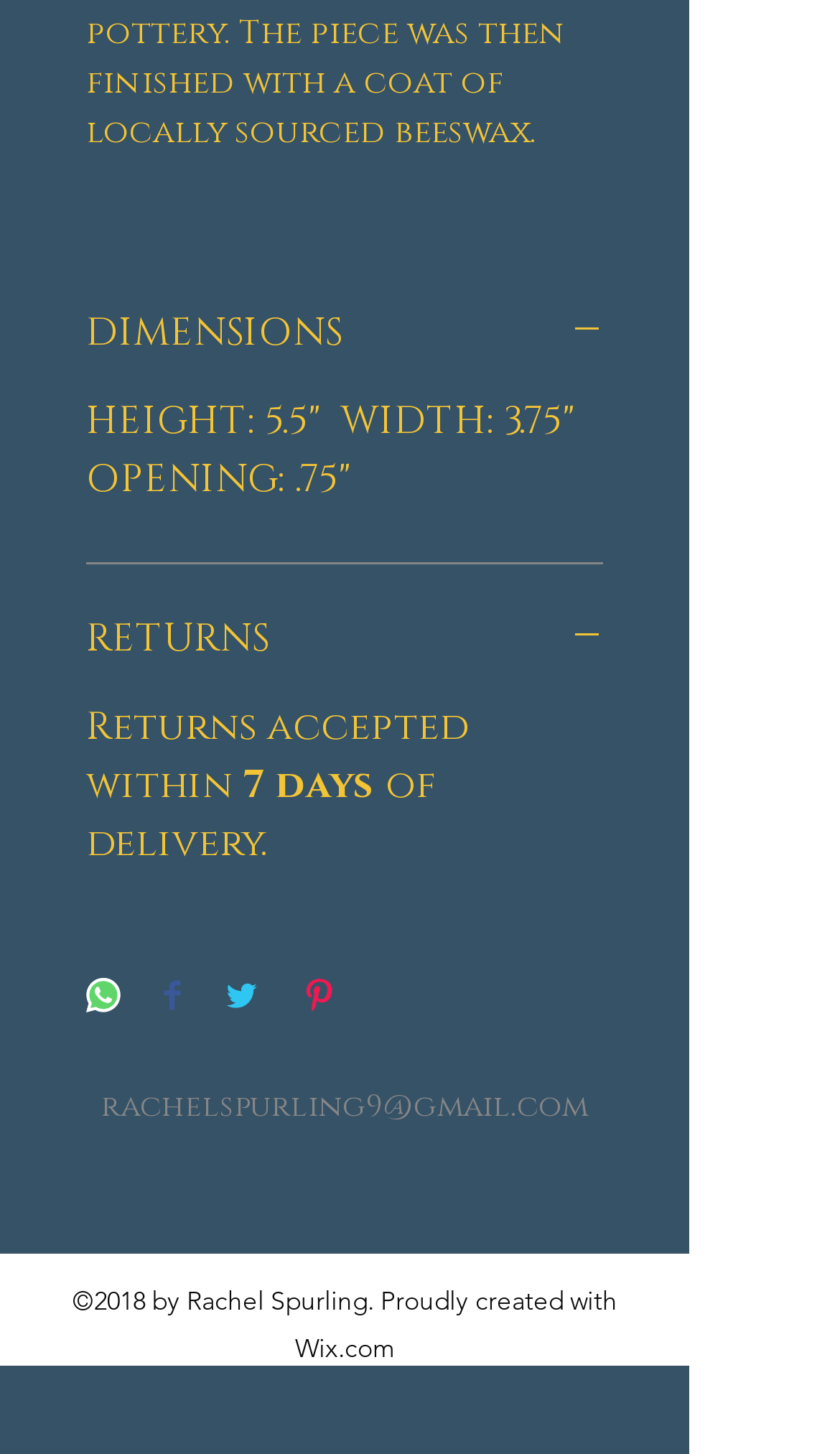Please predict the bounding box coordinates (top-left x, top-left y, bottom-right x, bottom-right y) for the UI element in the screenshot that fits the description: aria-label="Share on Twitter"

[0.267, 0.677, 0.308, 0.705]